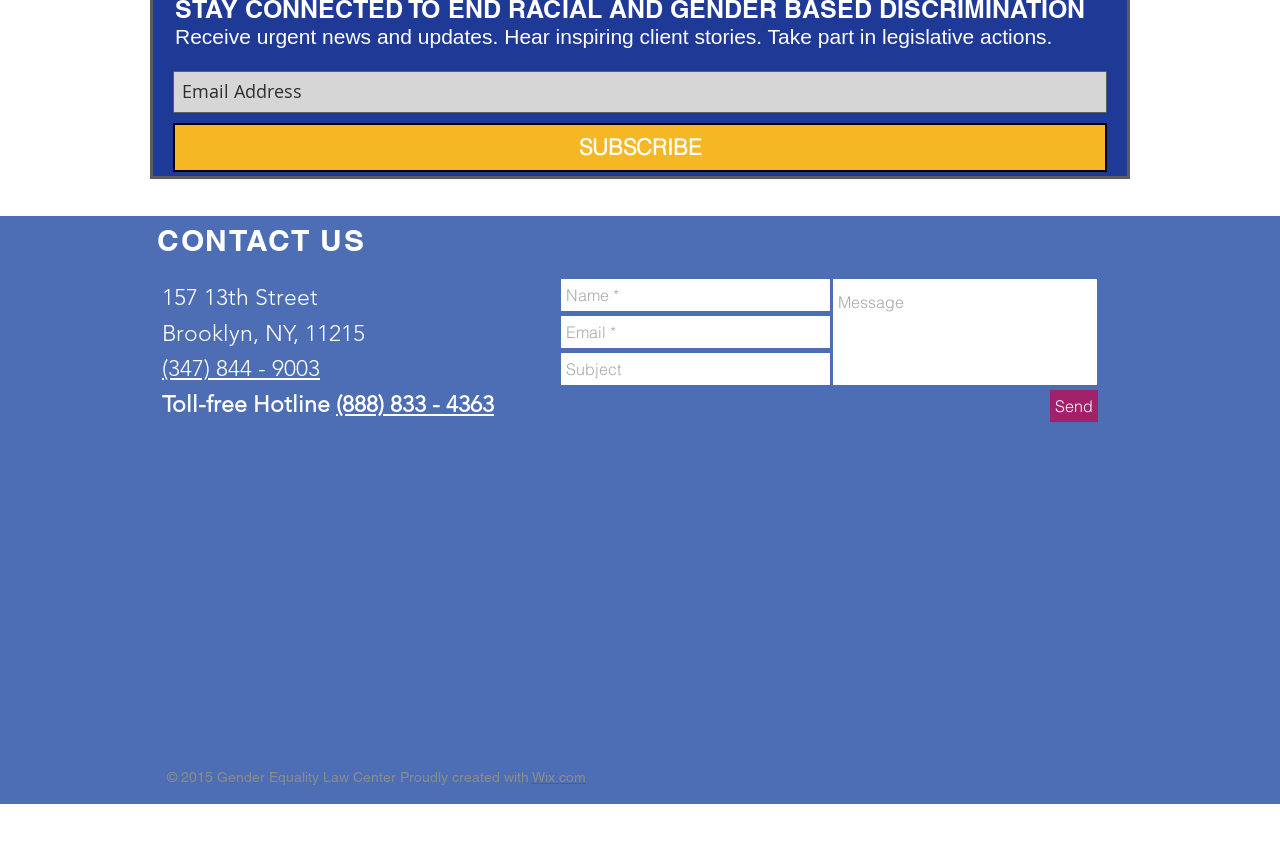Find the bounding box of the UI element described as follows: "(888) 833 - 4363".

[0.262, 0.463, 0.386, 0.495]